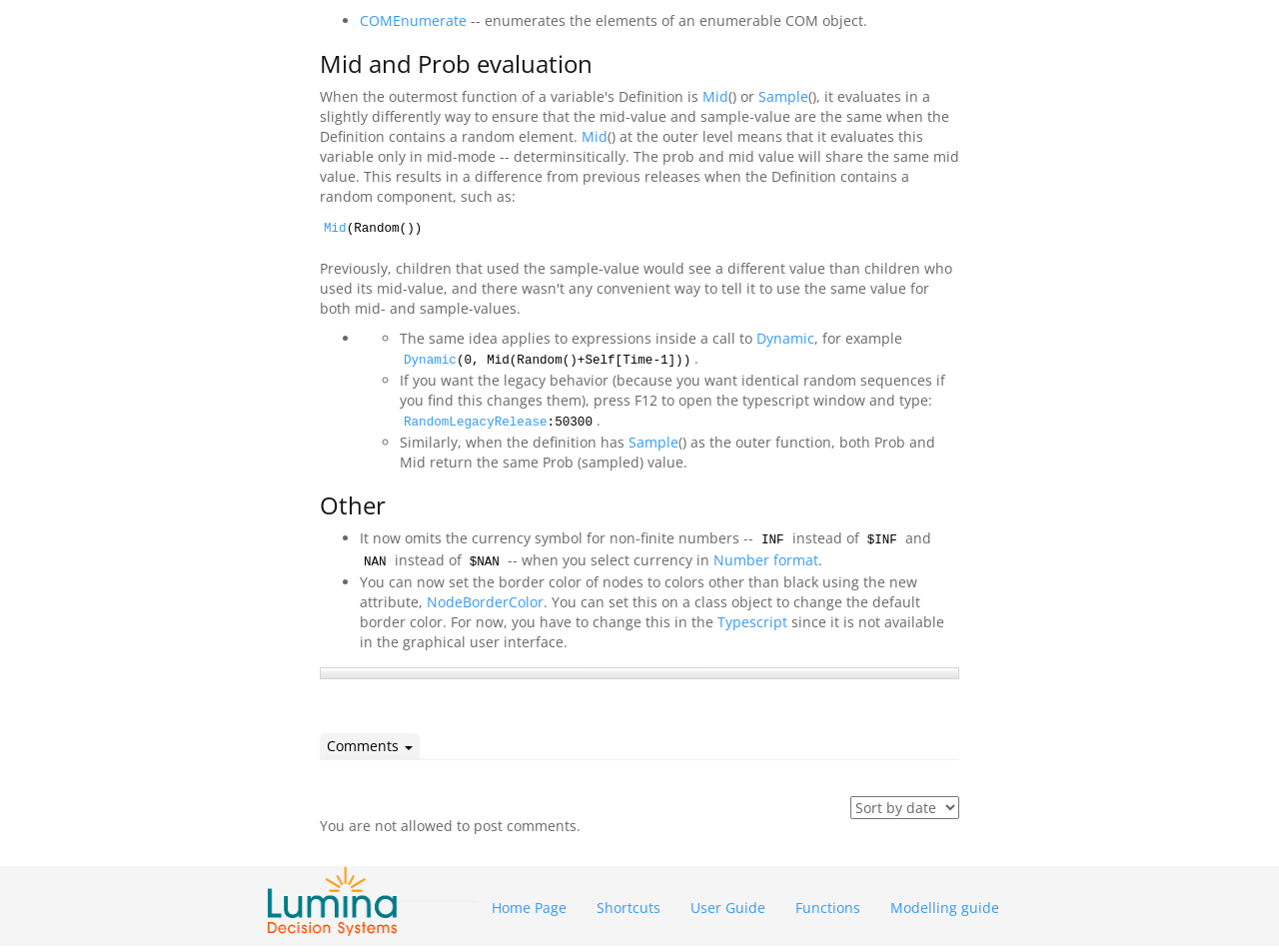Please provide a one-word or short phrase answer to the question:
What is the purpose of RandomLegacyRelease?

legacy behavior